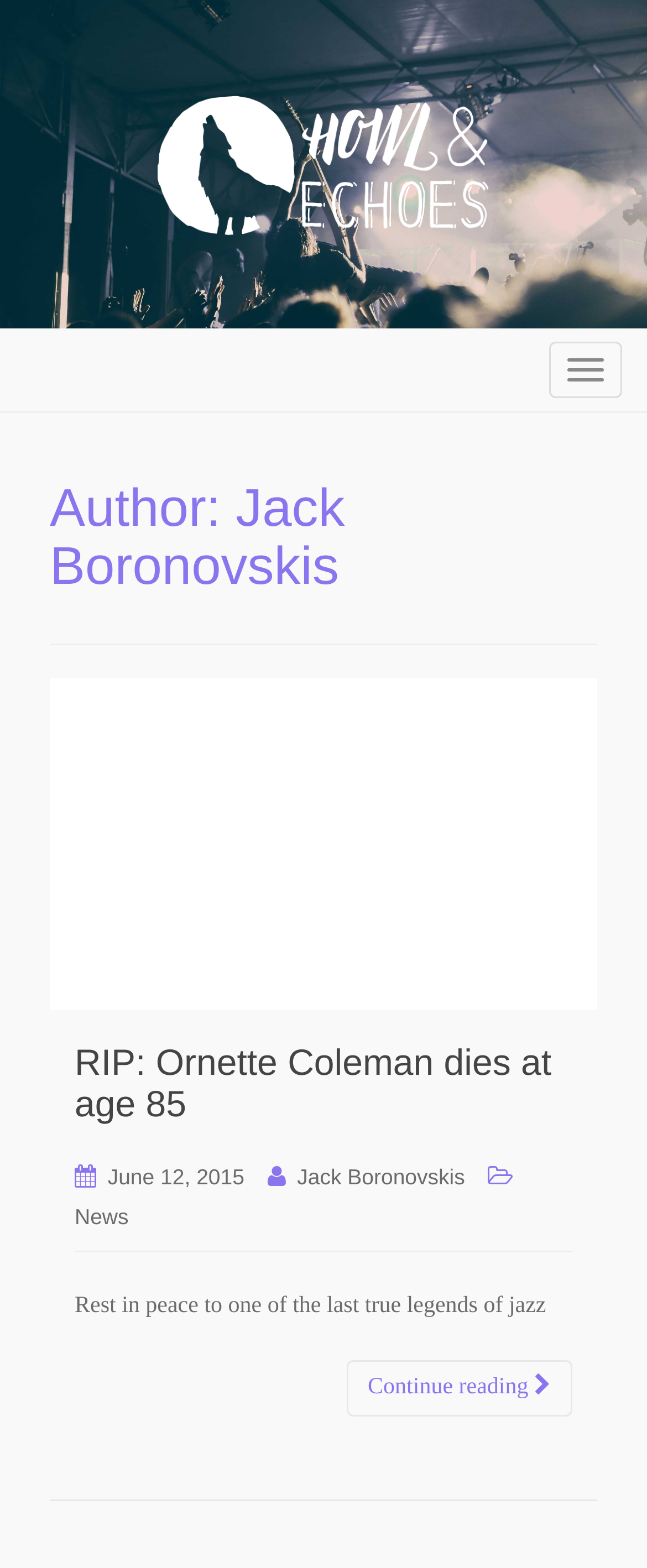What is the date of the article?
Using the picture, provide a one-word or short phrase answer.

June 12, 2015